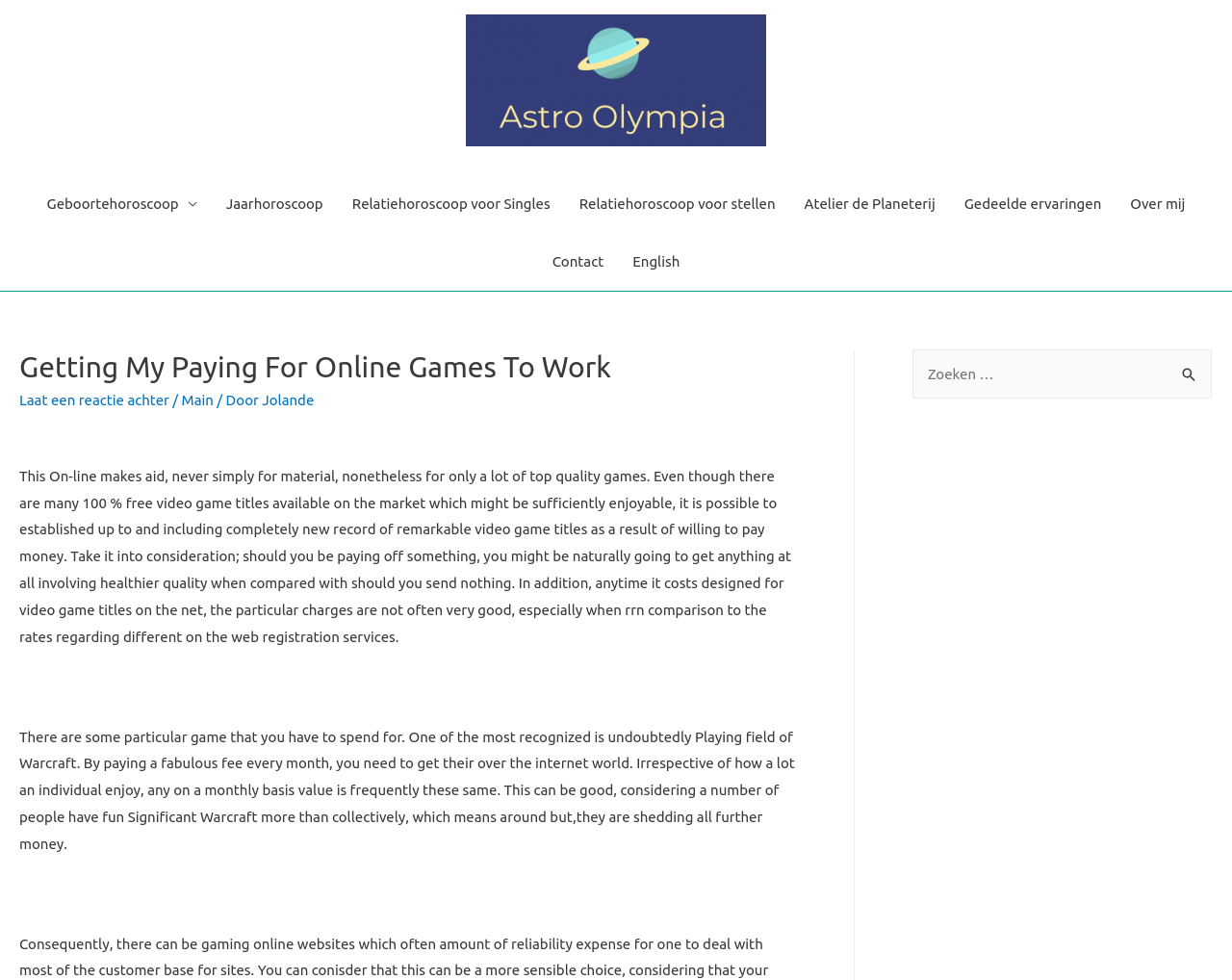How many navigation links are available?
From the image, respond with a single word or phrase.

8